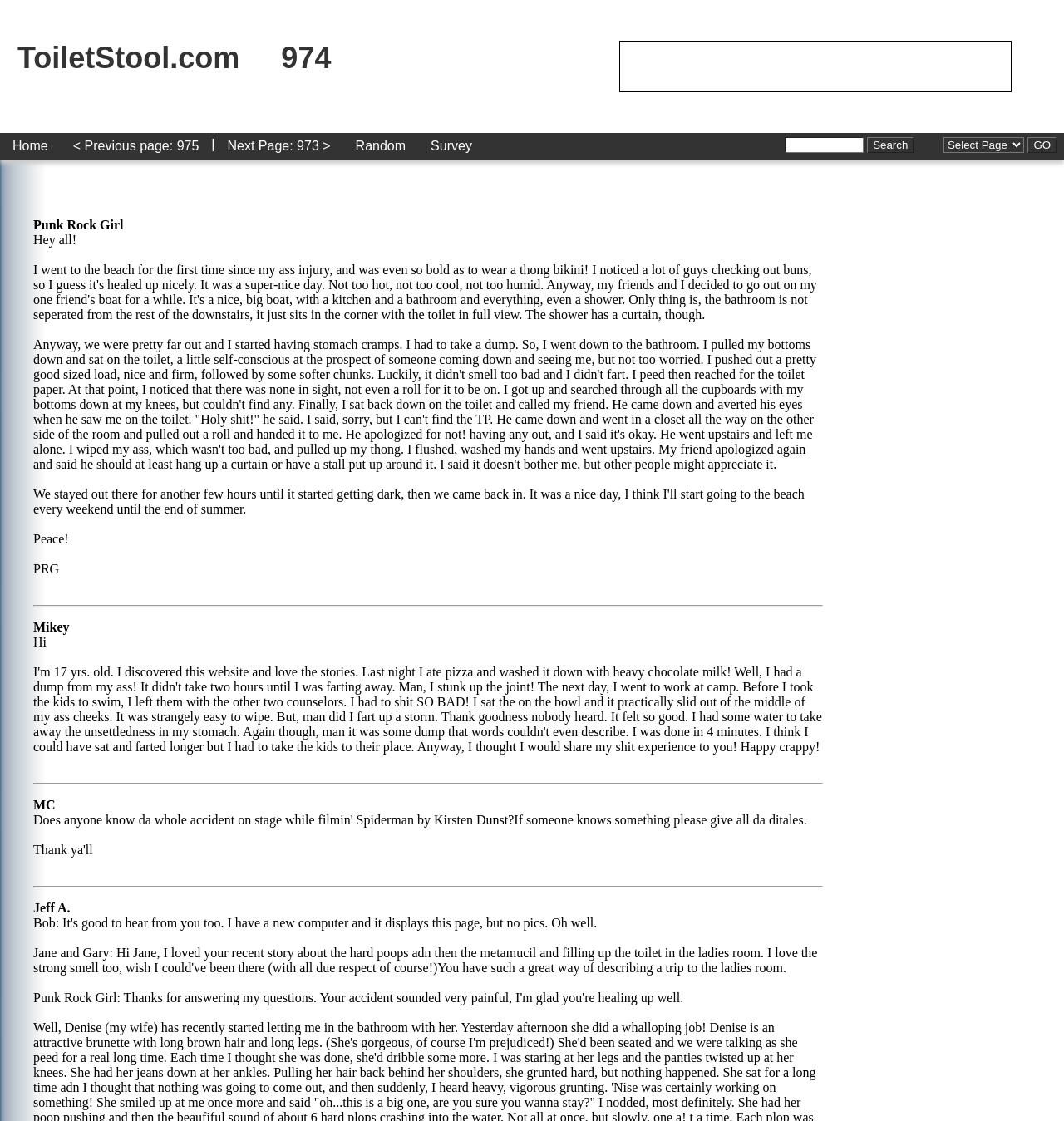Provide a thorough description of the webpage's content and layout.

The webpage is titled "Old Posts From The Toilet: Page 974" and appears to be a blog or forum page. At the top, there is a heading with the title and a link to "ToiletStool.com" accompanied by an image. Below this, there are navigation links to "Home", "Previous page: 975", "Next Page: 973", "Random", and "Survey".

On the right side of the page, there is a search bar with a combobox and a "GO" button. Above the search bar, there is a separator line. Below the search bar, there is a textbox and a "Search" button.

The main content of the page consists of a series of posts or comments. The first post is from "Punk Rock Girl" and tells a story about having to take a dump in a bathroom without toilet paper. The post is followed by a signature with the name "PRG". Below this, there are several other posts or comments from different users, including "Mikey", "MC", and "Jeff A.", each separated by a horizontal separator line.